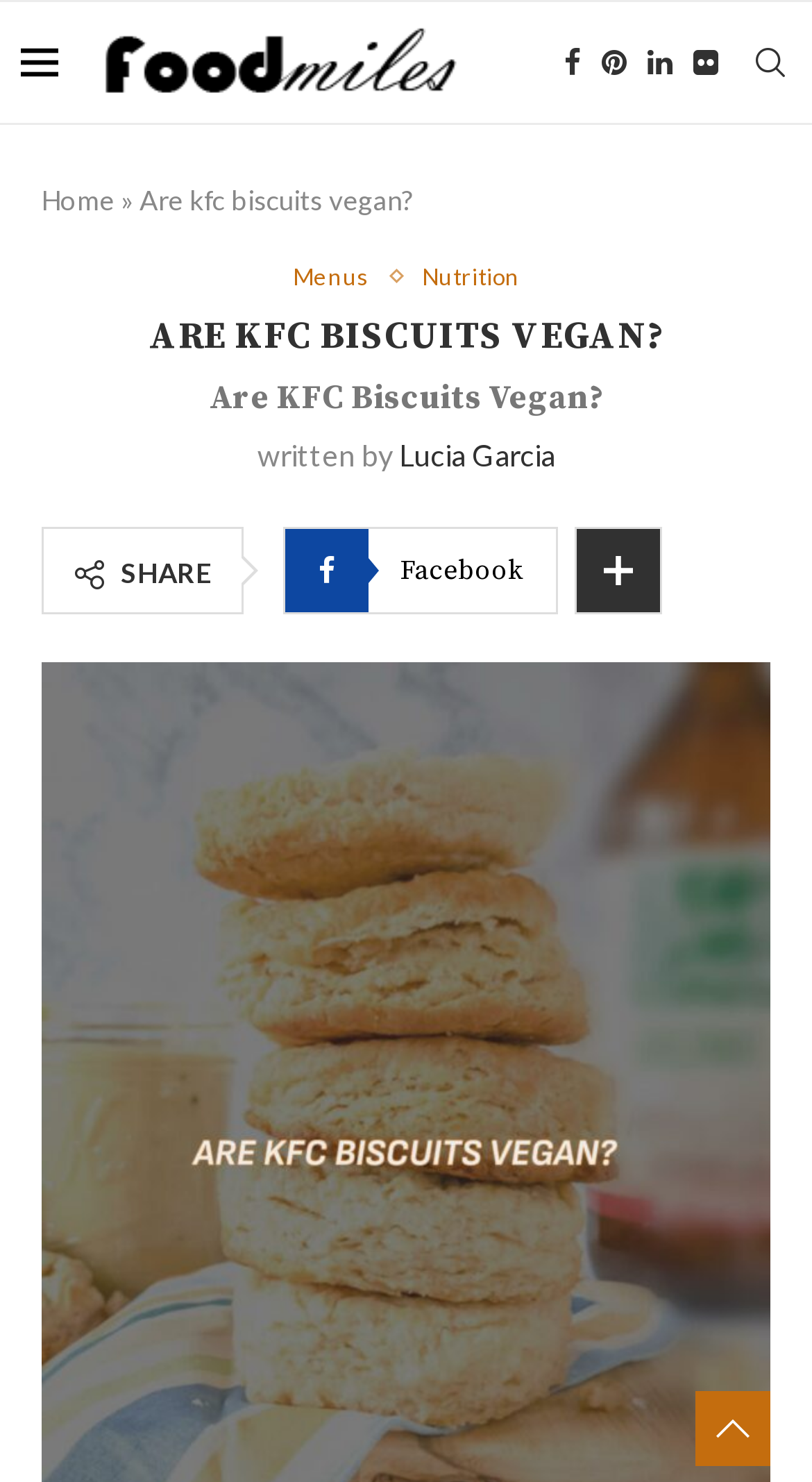What is the main title displayed on this webpage?

ARE KFC BISCUITS VEGAN?